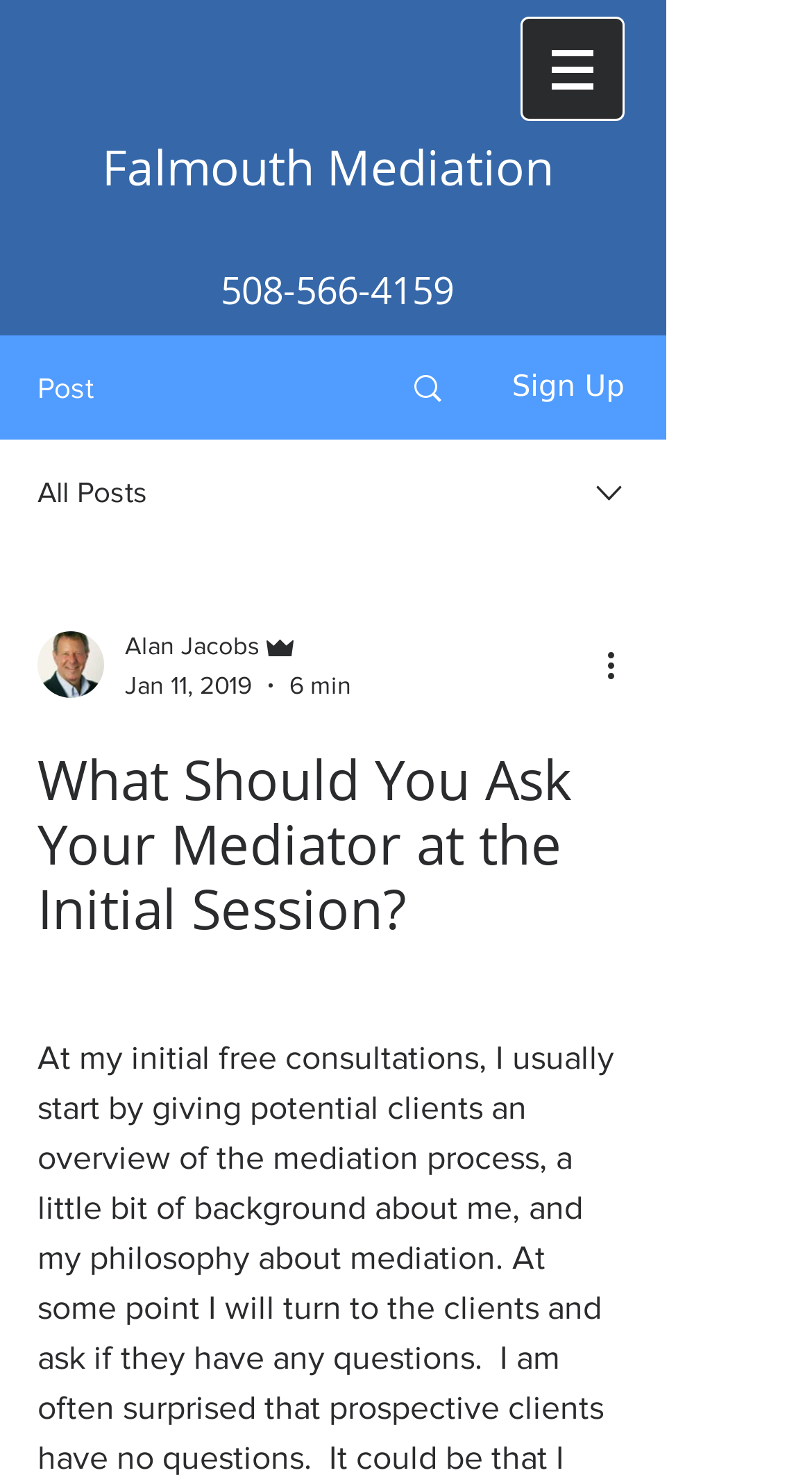What is the date of the article?
Using the image provided, answer with just one word or phrase.

Jan 11, 2019